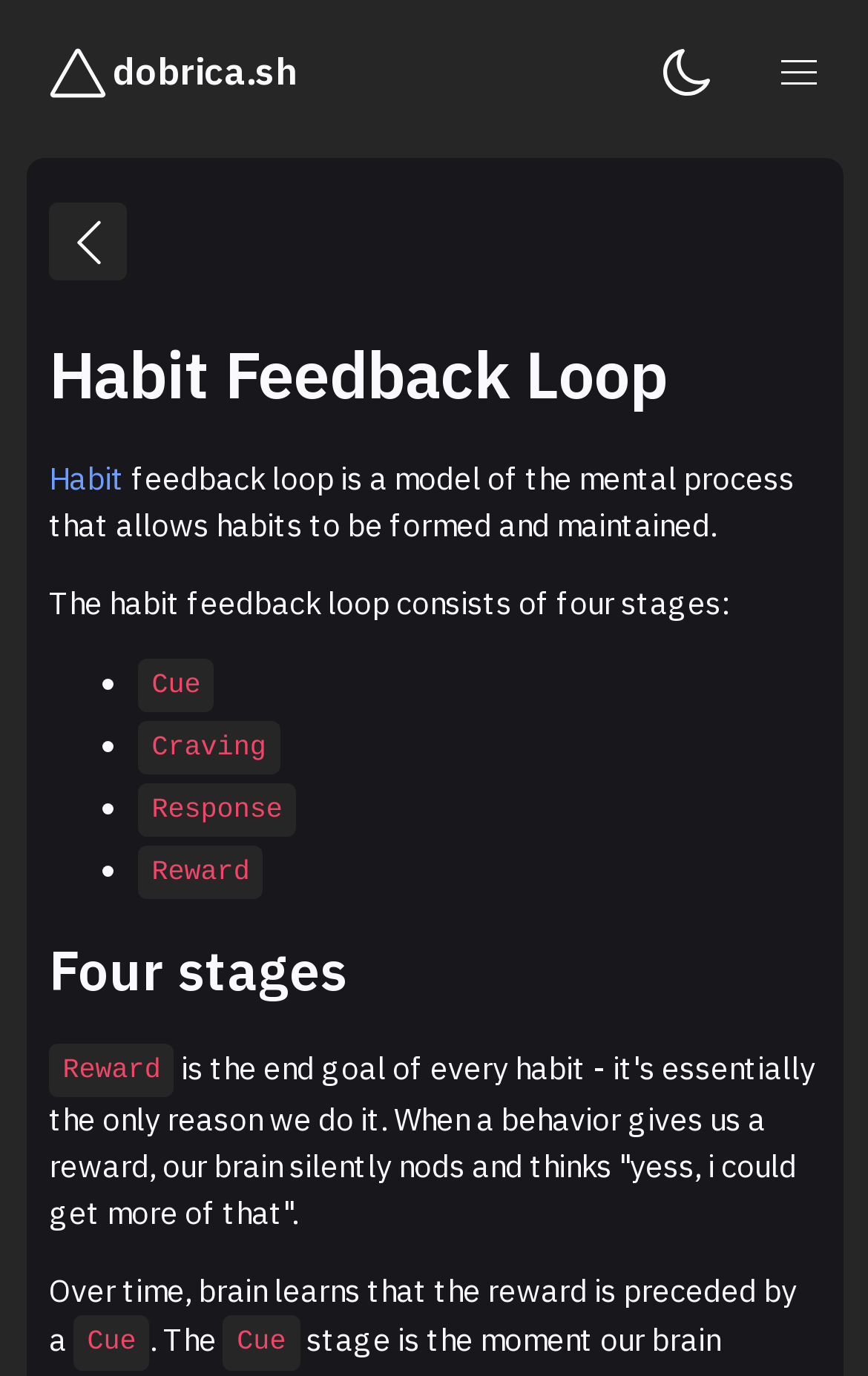Give a full account of the webpage's elements and their arrangement.

This webpage is a personal digital garden belonging to Dobrica Savić, a backend developer turned devops from Serbia. At the top, there is a main navigation bar that spans almost the entire width of the page, containing a link to "dobrica.sh" with an accompanying image and a heading with the same text. To the right of this link, there is a menu button. 

Below the navigation bar, there is a large heading that reads "Habit Feedback Loop". Underneath this heading, there is a link to "Habit" and a paragraph of text that explains the concept of a habit feedback loop, which is a model of the mental process that allows habits to be formed and maintained. 

The text is followed by a list of four stages that make up the habit feedback loop, each represented by a bullet point and a code snippet. The stages are "Cue", "Craving", "Response", and "Reward". 

Further down the page, there is another heading that reads "Four stages", followed by a code snippet and a block of text that explains the concept of reward in the context of habits. The text is divided into two paragraphs, with the second paragraph starting with the phrase "Over time, brain learns that the reward is preceded by a" and including another code snippet with the text "Cue".